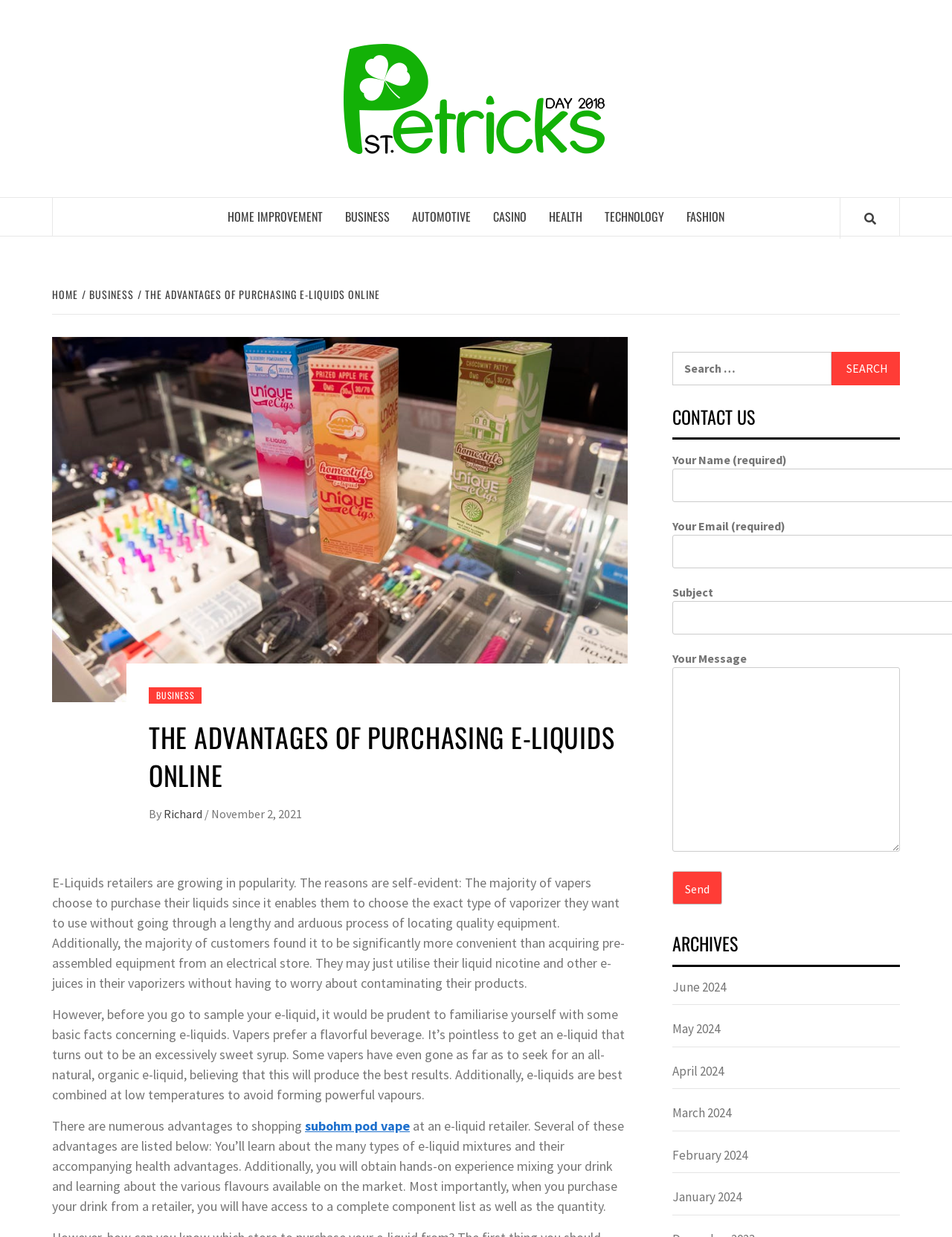Find the bounding box coordinates for the area that must be clicked to perform this action: "Search for something".

[0.706, 0.284, 0.874, 0.311]